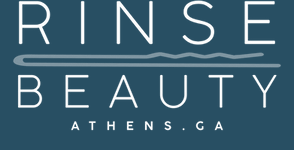What is the color palette of the logo?
Please ensure your answer to the question is detailed and covers all necessary aspects.

The color palette of the logo is calming because the caption states that it 'enhances the tranquil atmosphere associated with beauty and relaxation services', suggesting a soothing and peaceful tone.